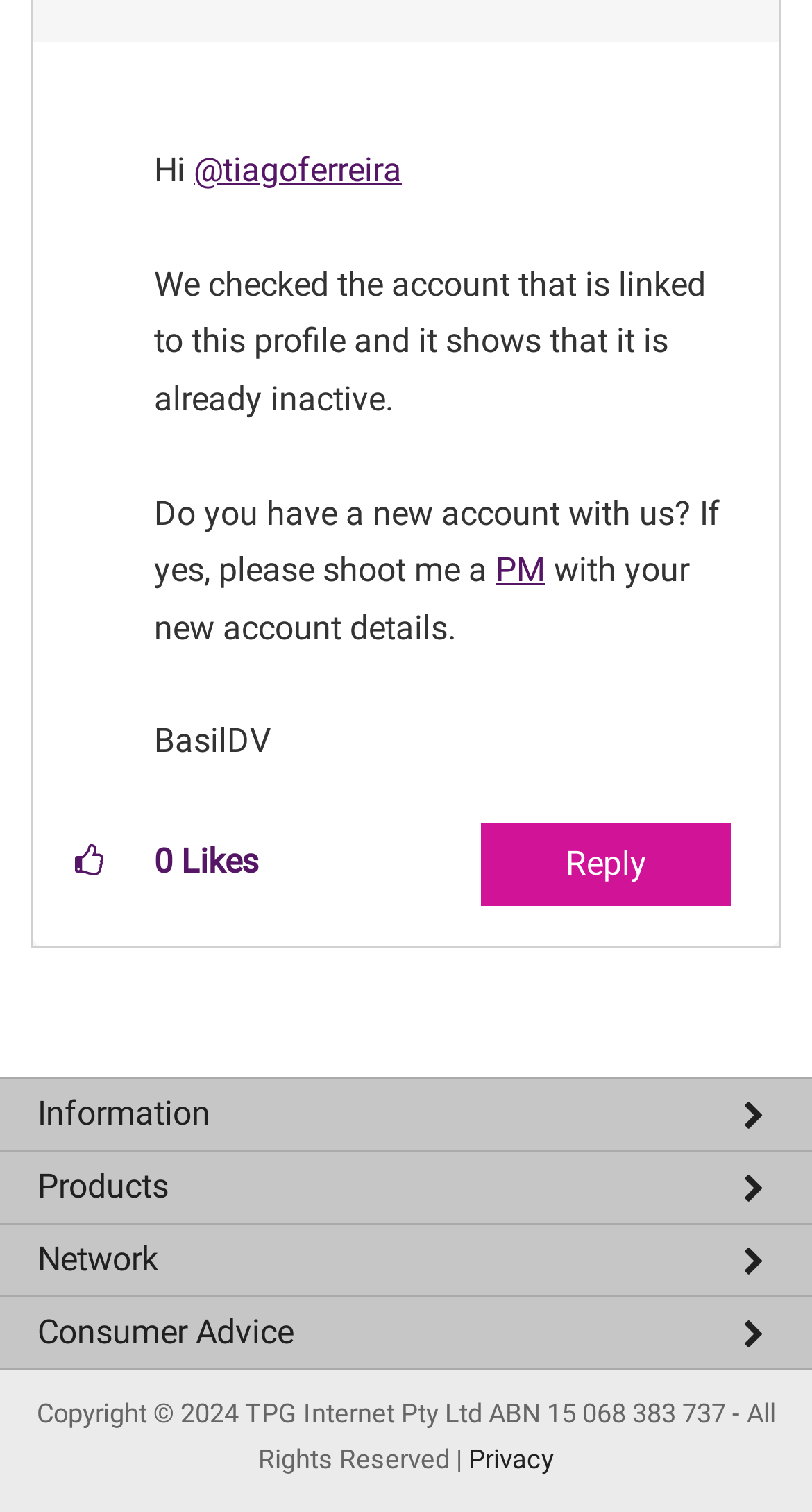Provide the bounding box coordinates of the HTML element described by the text: "5G Home Broadband". The coordinates should be in the format [left, top, right, bottom] with values between 0 and 1.

[0.0, 0.897, 1.0, 0.94]